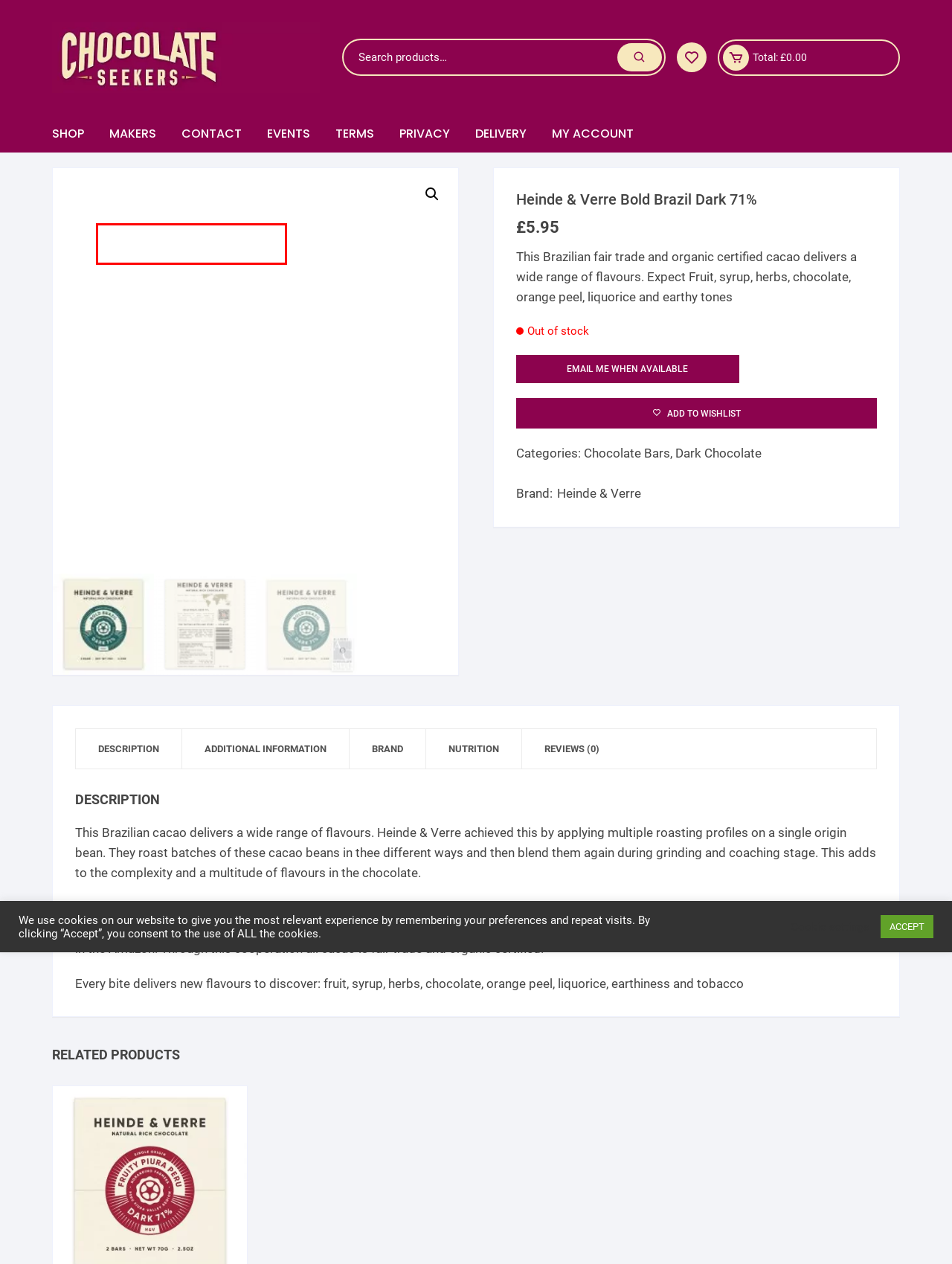You have a screenshot of a webpage with a red rectangle bounding box around an element. Identify the best matching webpage description for the new page that appears after clicking the element in the bounding box. The descriptions are:
A. BeanCraft Chocolate - Chocolate Seekers | UK
B. Ara Chocolat - Chocolate Seekers | UK
C. Barre Clandestine - Chocolate Seekers | UK
D. London Chocolate - Chocolate Seekers | UK
E. Fruition Chocolate Works - Chocolate Seekers | UK
F. Fjåk Chocolate - Chocolate Seekers | UK
G. Duffy's - Chocolate Seekers | UK
H. Cocoa Retreat - Chocolate Seekers | UK

C